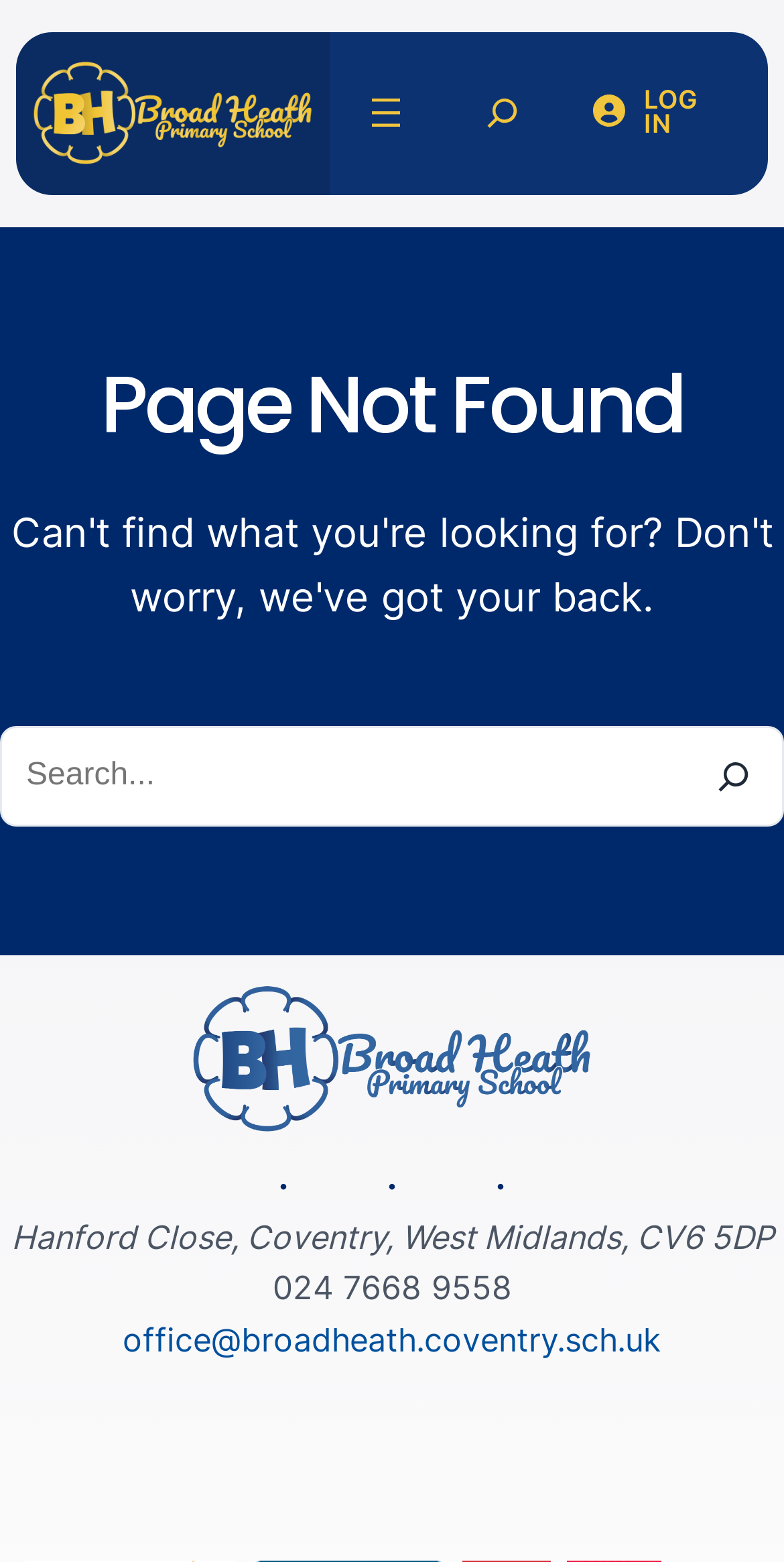Bounding box coordinates must be specified in the format (top-left x, top-left y, bottom-right x, bottom-right y). All values should be floating point numbers between 0 and 1. What are the bounding box coordinates of the UI element described as: aria-label="Expand search field"

[0.563, 0.044, 0.704, 0.101]